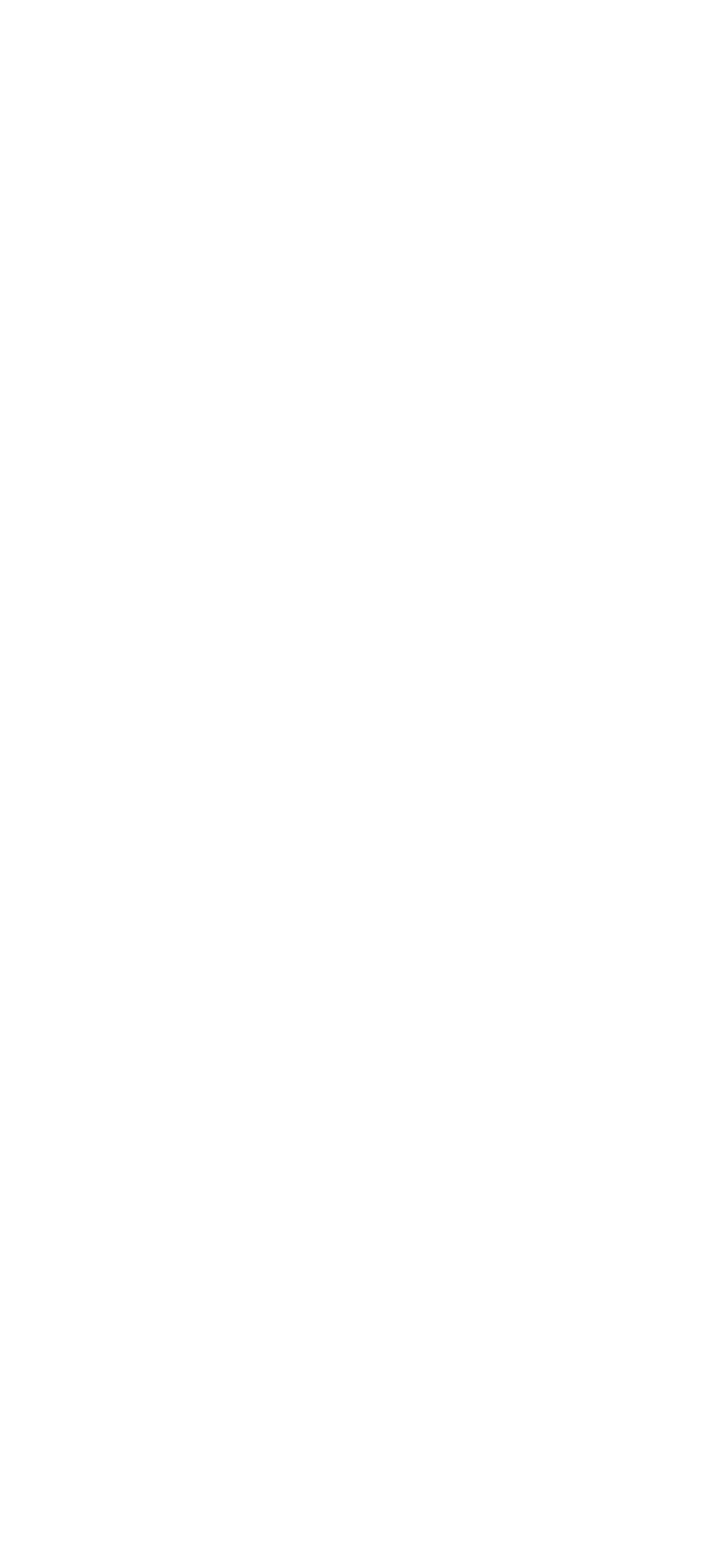Reply to the question with a brief word or phrase: What is the logo of the website?

Site Logo